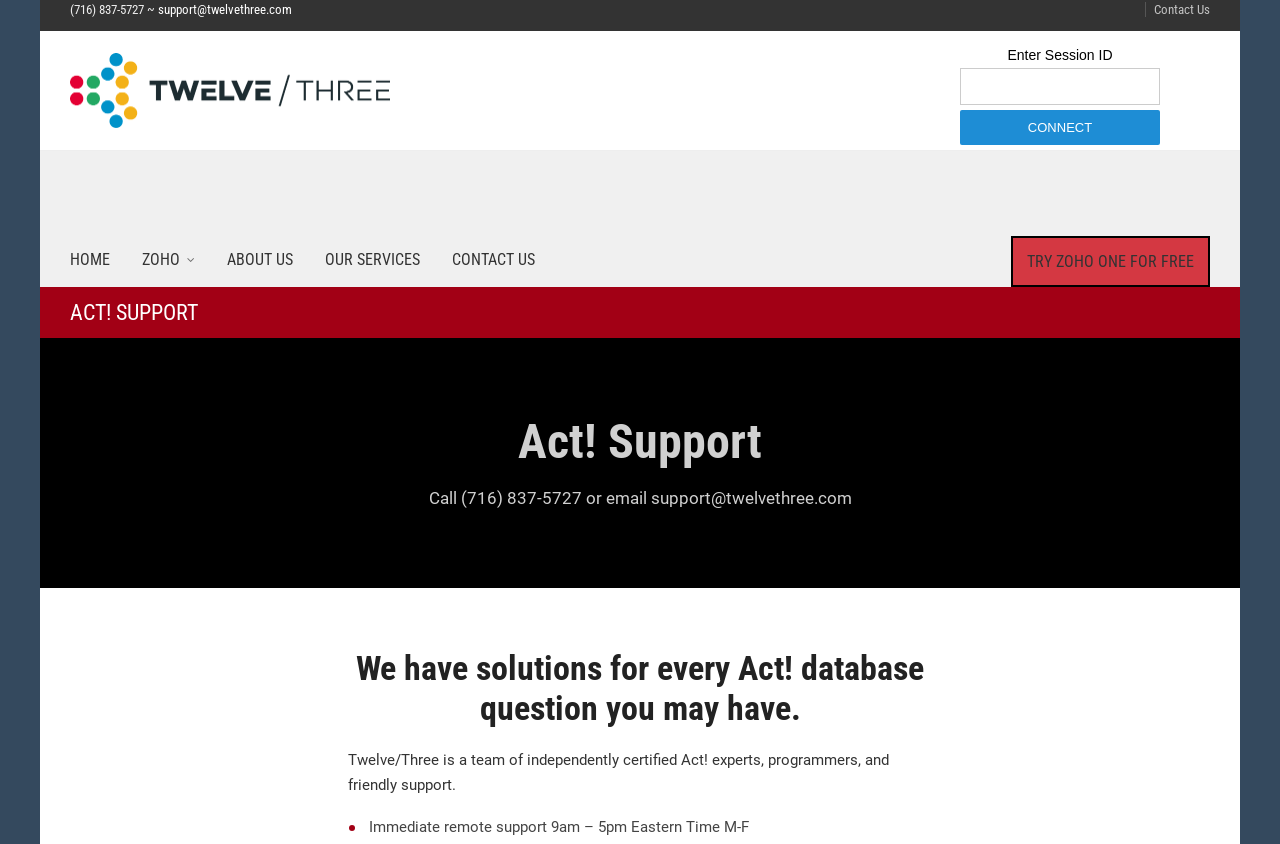Find the bounding box coordinates of the element to click in order to complete the given instruction: "Send an email to support."

[0.508, 0.579, 0.665, 0.602]